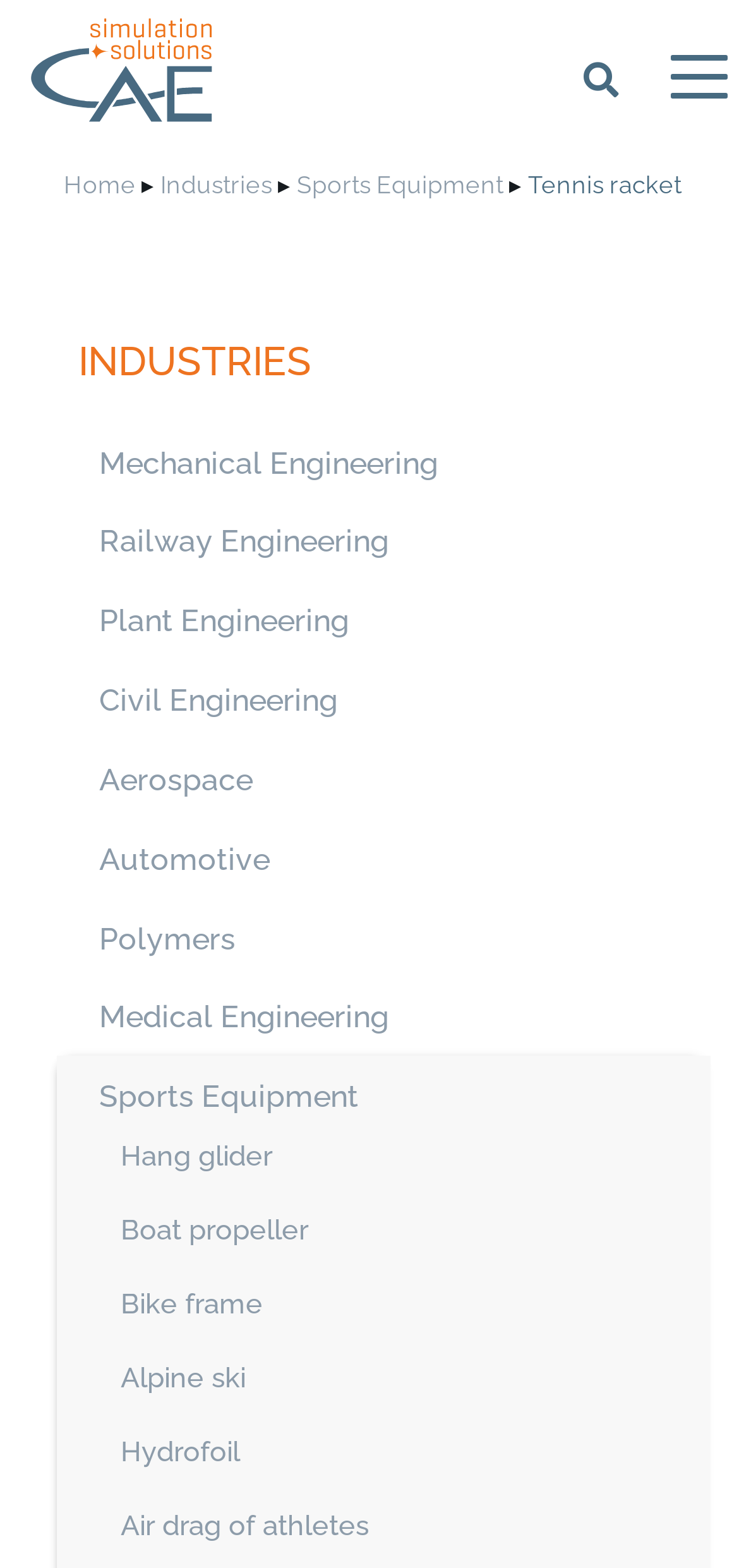Please locate the bounding box coordinates of the element that needs to be clicked to achieve the following instruction: "Explore Hang glider". The coordinates should be four float numbers between 0 and 1, i.e., [left, top, right, bottom].

[0.163, 0.727, 0.847, 0.749]